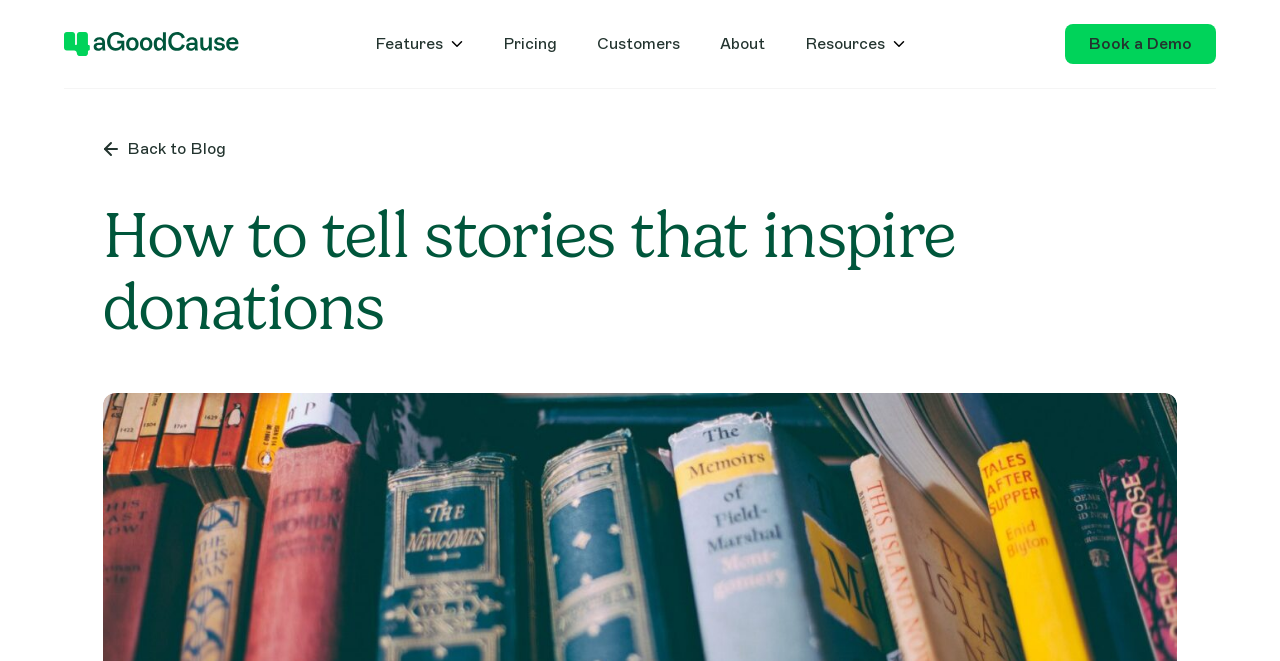Convey a detailed summary of the webpage, mentioning all key elements.

The webpage appears to be a blog post or article titled "How to tell stories that inspire donations" from a website called 4aGoodCause. At the top left of the page, there is a small logo or icon, accompanied by a link. 

Below the logo, there is a navigation menu with five links: "Features", "Pricing", "Customers", "About", and "Resources", which are evenly spaced and aligned horizontally across the page. 

To the right of the navigation menu, there is a prominent call-to-action button labeled "Book a Demo". Above this button, there is a smaller link labeled "Back to Blog", accompanied by a small icon or image. 

The main content of the page is a heading that spans the width of the page, with the title "How to tell stories that inspire donations". This heading is positioned below the navigation menu and the call-to-action button.